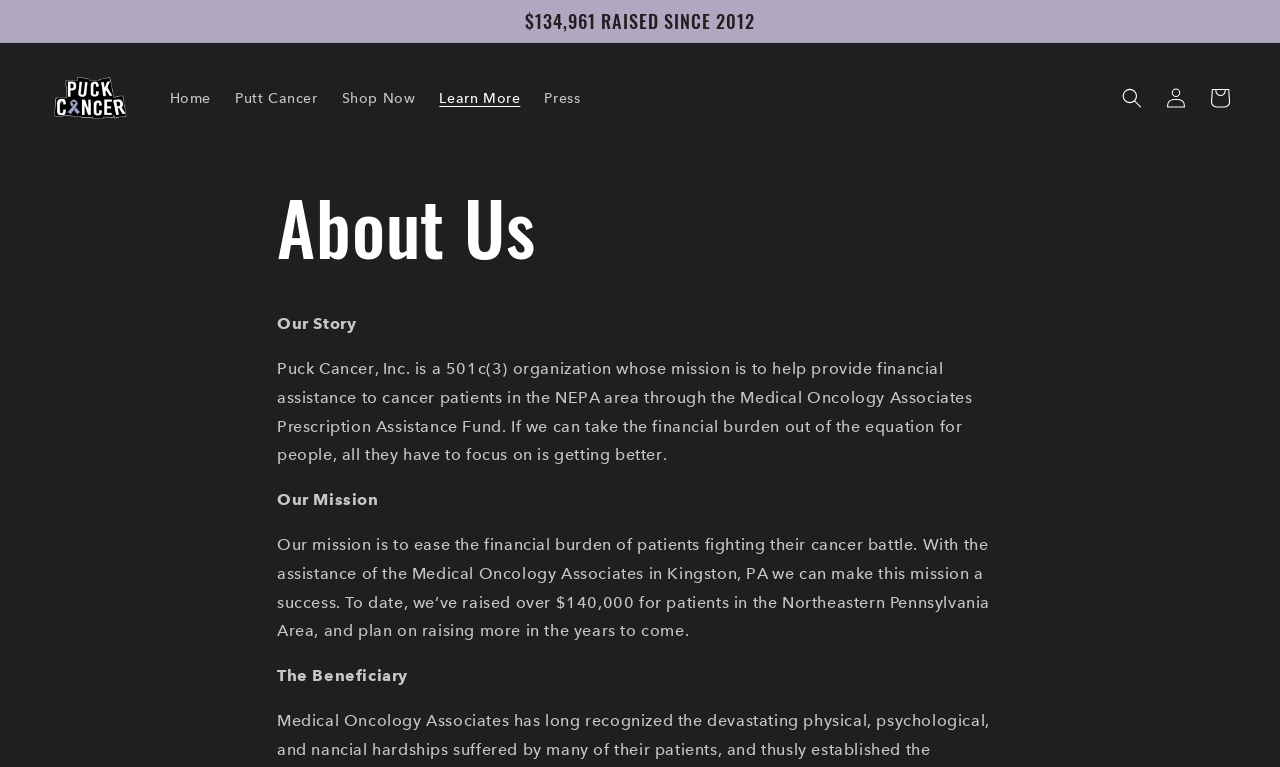Please reply with a single word or brief phrase to the question: 
What is the name of the organization?

Puck Cancer, Inc.